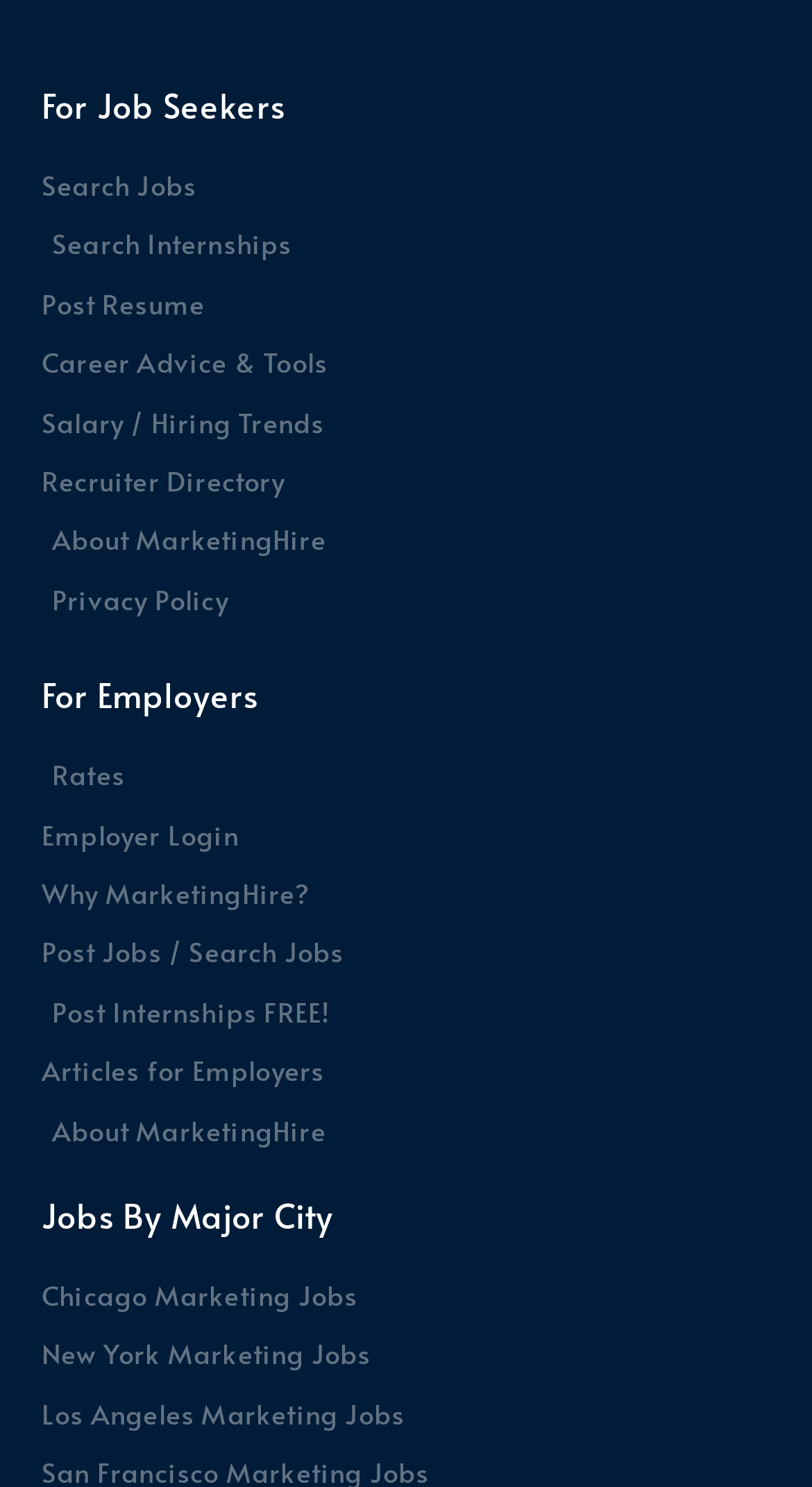Please determine the bounding box coordinates of the clickable area required to carry out the following instruction: "View Chicago marketing jobs". The coordinates must be four float numbers between 0 and 1, represented as [left, top, right, bottom].

[0.051, 0.856, 0.949, 0.888]